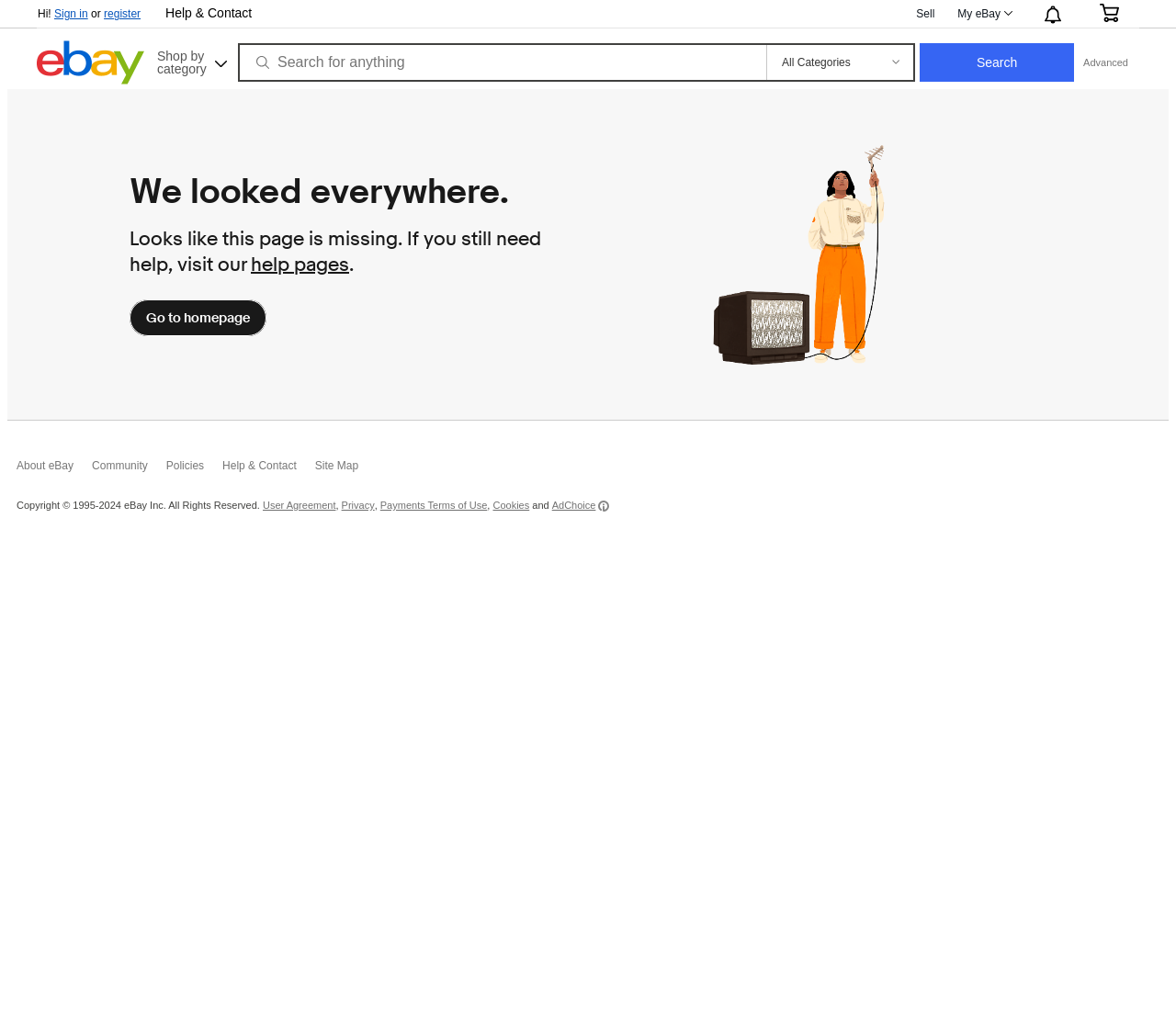Determine the bounding box for the described HTML element: "My eBay". Ensure the coordinates are four float numbers between 0 and 1 in the format [left, top, right, bottom].

[0.806, 0.003, 0.87, 0.024]